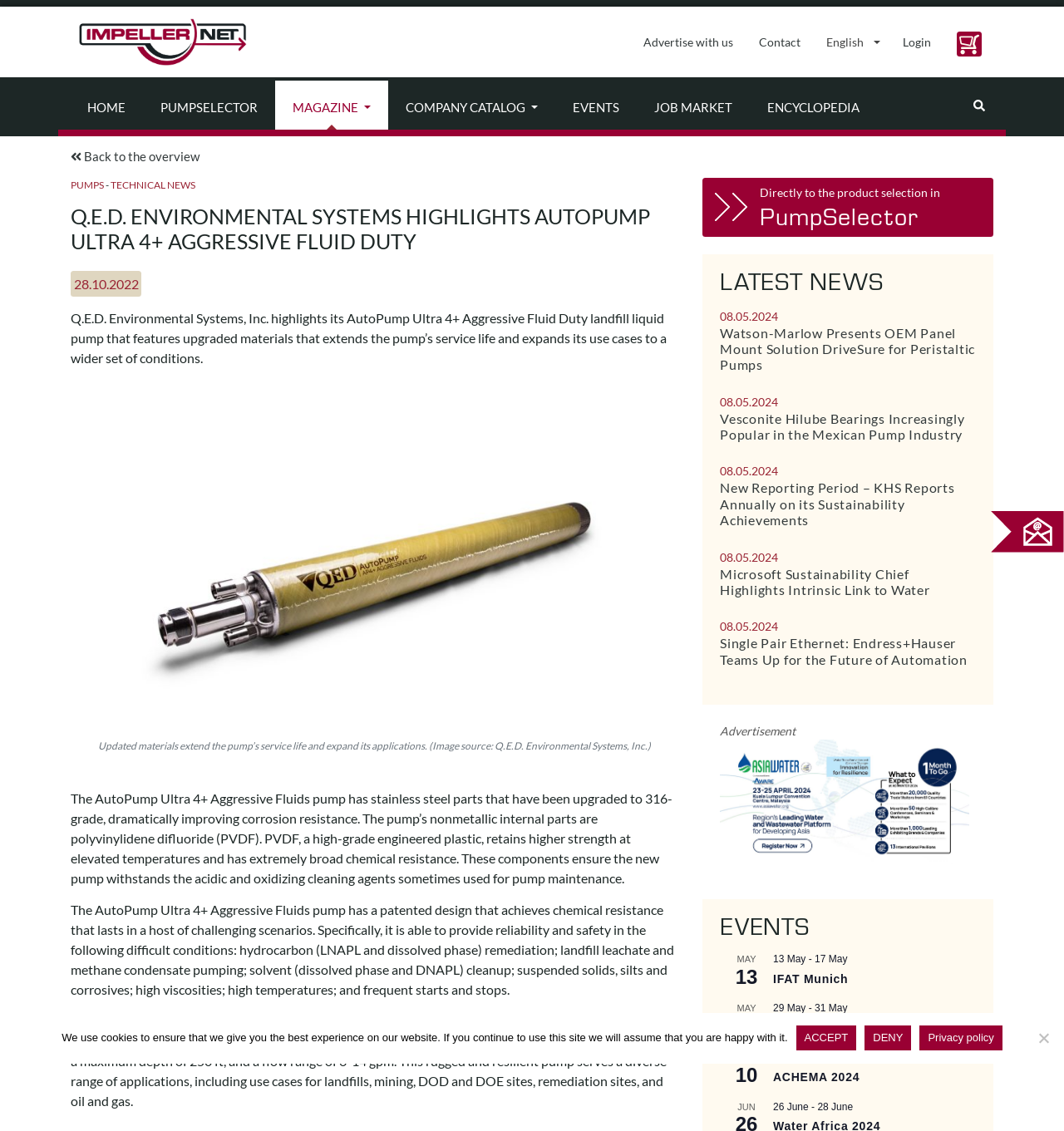Determine the bounding box coordinates of the area to click in order to meet this instruction: "view the 'EVENTS' section".

[0.677, 0.805, 0.917, 0.832]